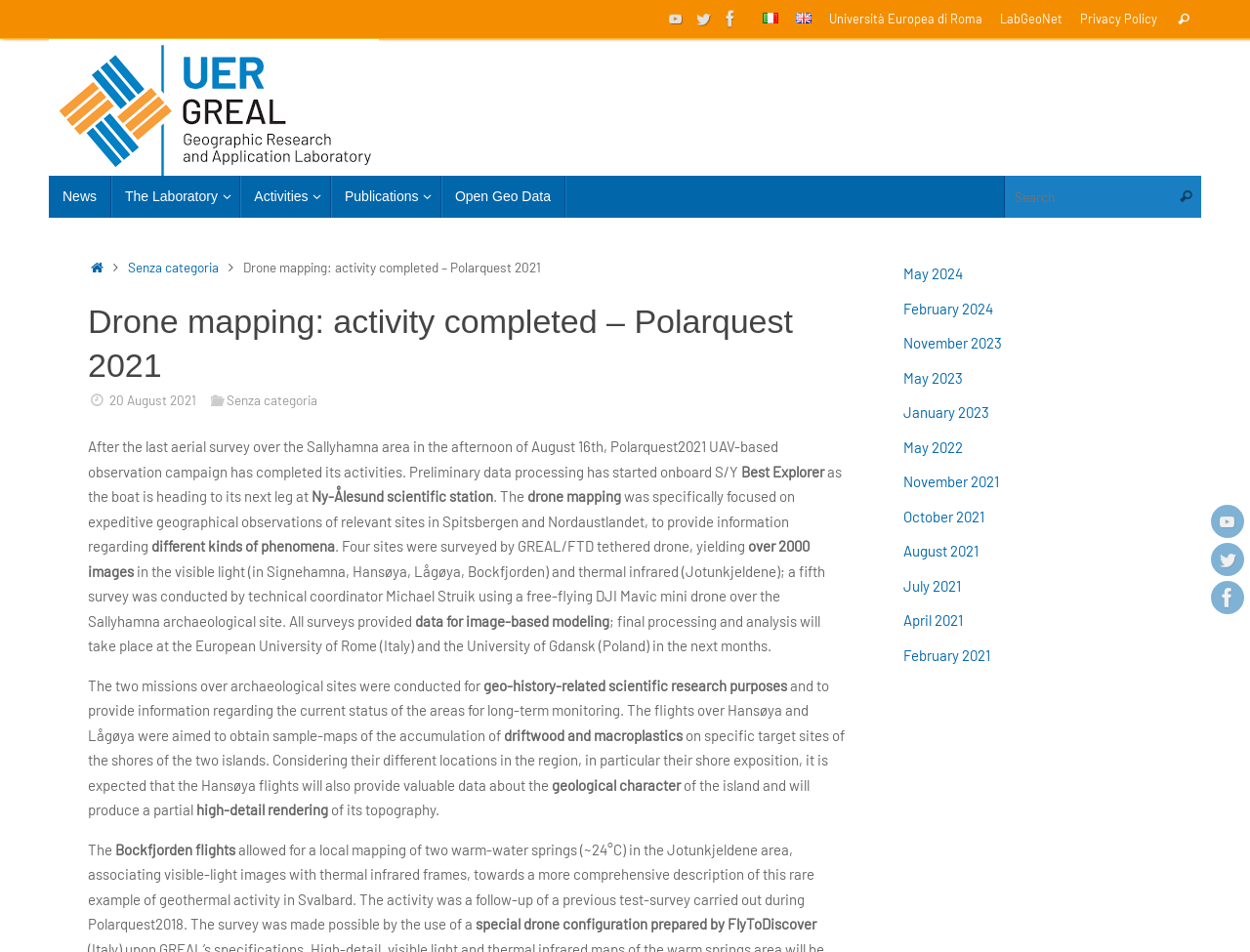Identify the bounding box coordinates of the section to be clicked to complete the task described by the following instruction: "View August 2021 archives". The coordinates should be four float numbers between 0 and 1, formatted as [left, top, right, bottom].

[0.723, 0.57, 0.783, 0.588]